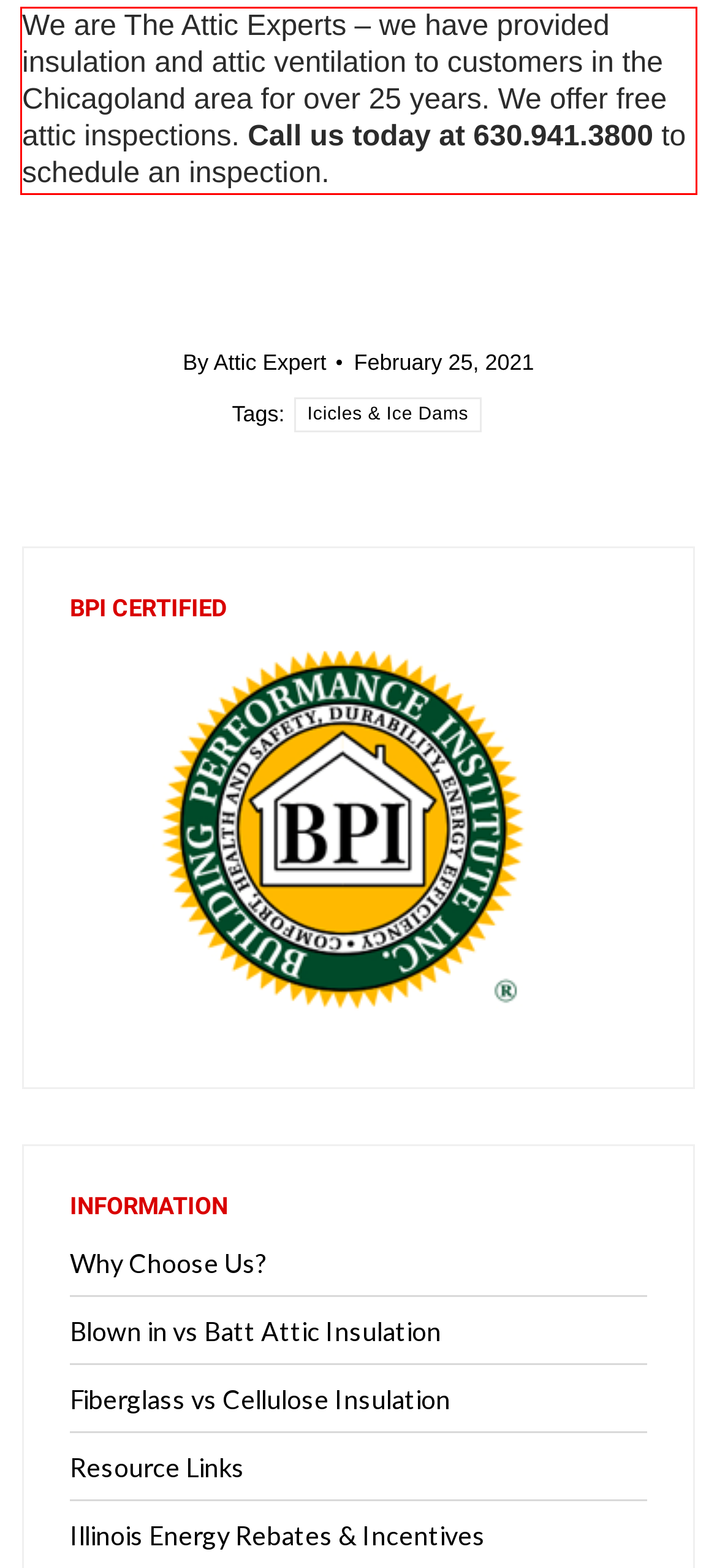View the screenshot of the webpage and identify the UI element surrounded by a red bounding box. Extract the text contained within this red bounding box.

We are The Attic Experts – we have provided insulation and attic ventilation to customers in the Chicagoland area for over 25 years. We offer free attic inspections. Call us today at 630.941.3800 to schedule an inspection.